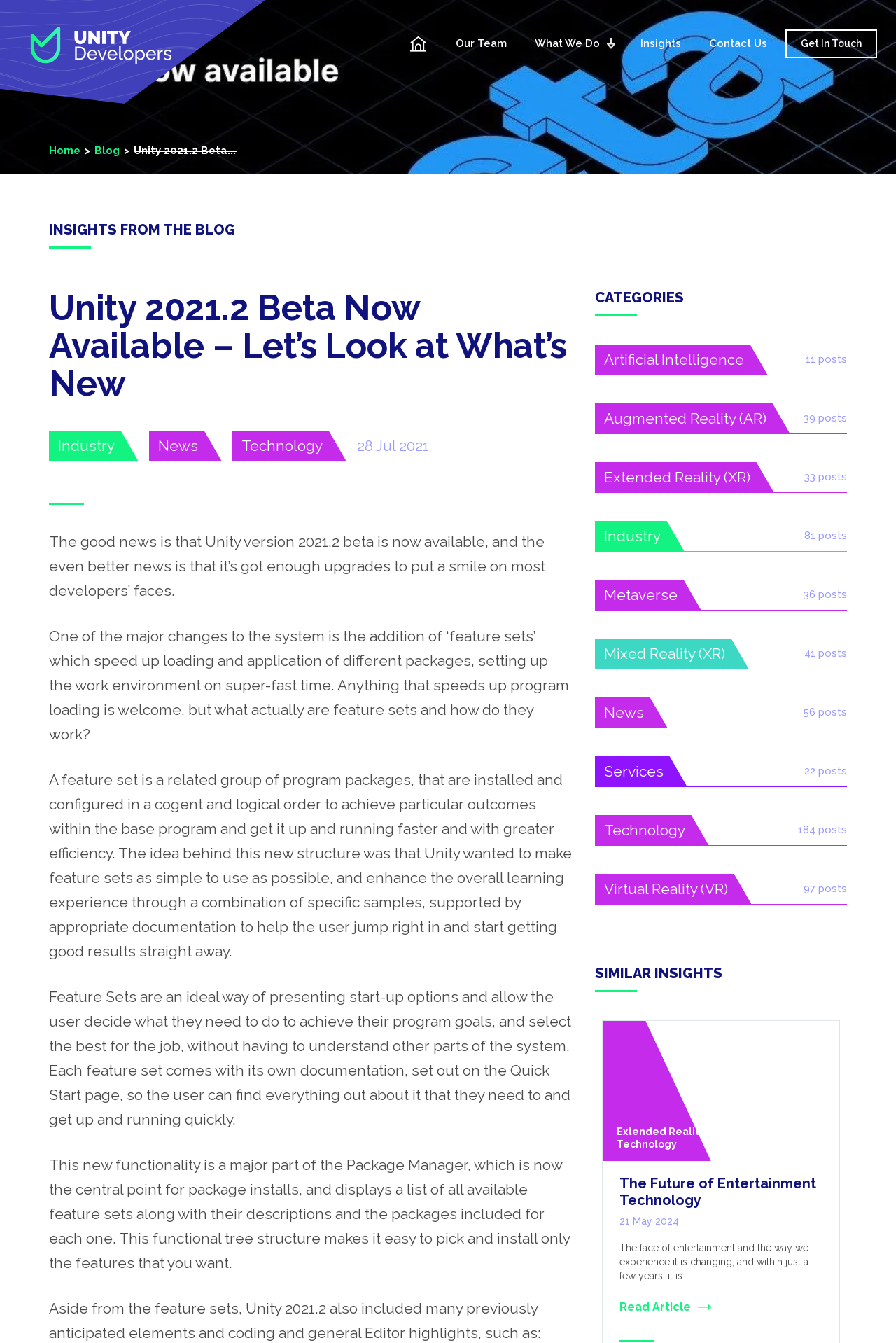What is the purpose of feature sets?
Look at the image and answer the question with a single word or phrase.

to speed up loading and application of different packages